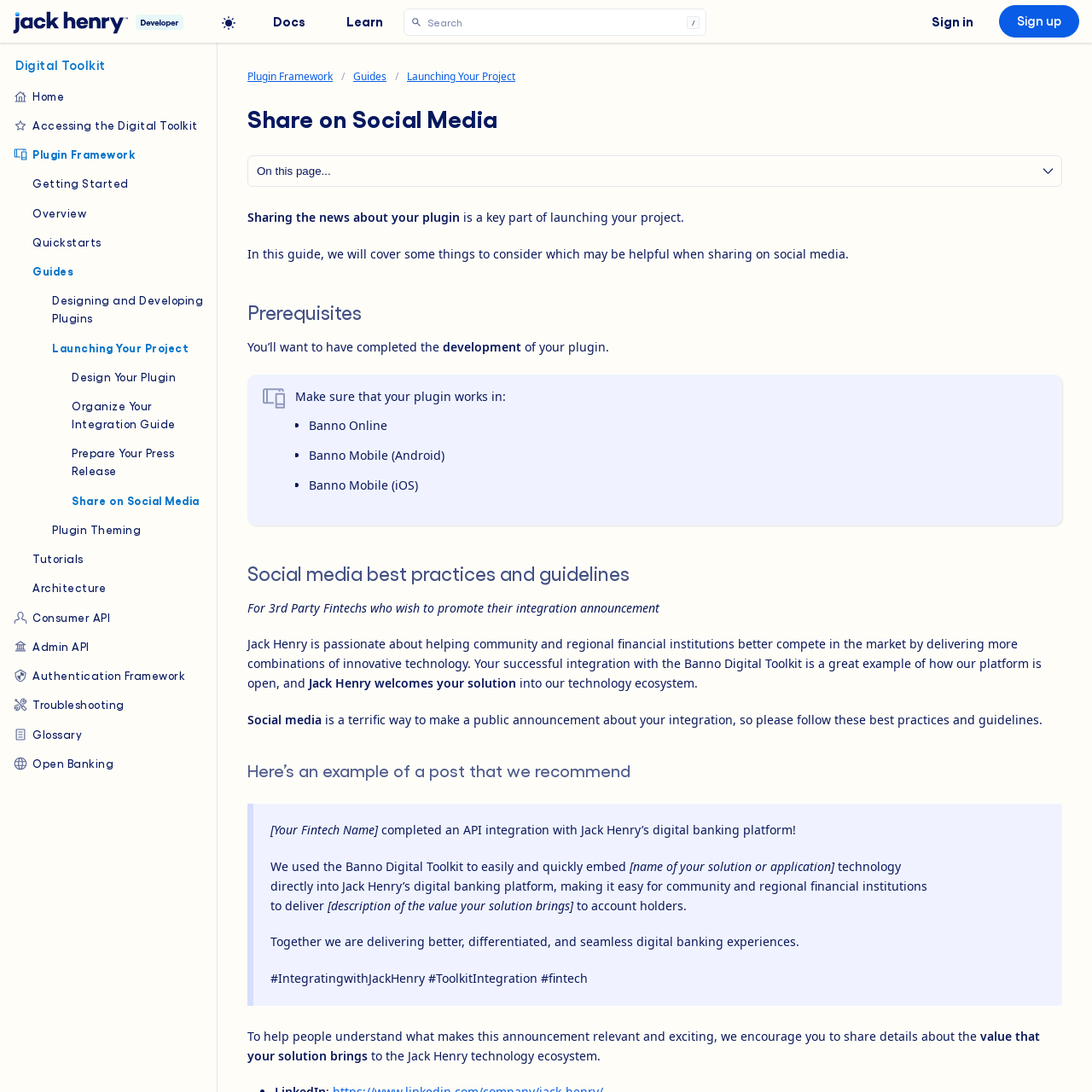Using floating point numbers between 0 and 1, provide the bounding box coordinates in the format (top-left x, top-left y, bottom-right x, bottom-right y). Locate the UI element described here: parent_node: / placeholder="Search"

[0.37, 0.007, 0.647, 0.032]